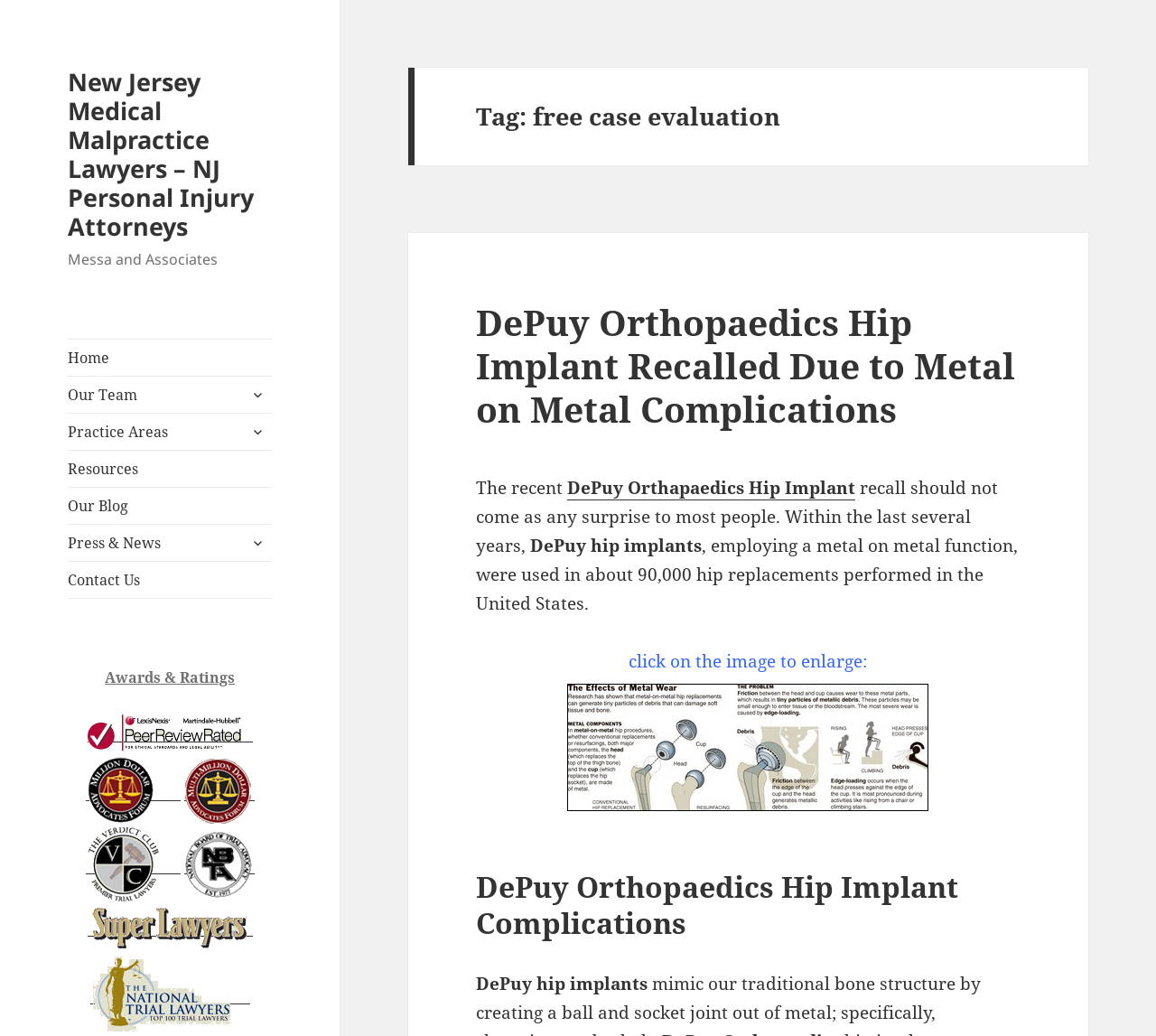Determine the bounding box coordinates of the element that should be clicked to execute the following command: "Click on Contact Us".

[0.059, 0.542, 0.235, 0.577]